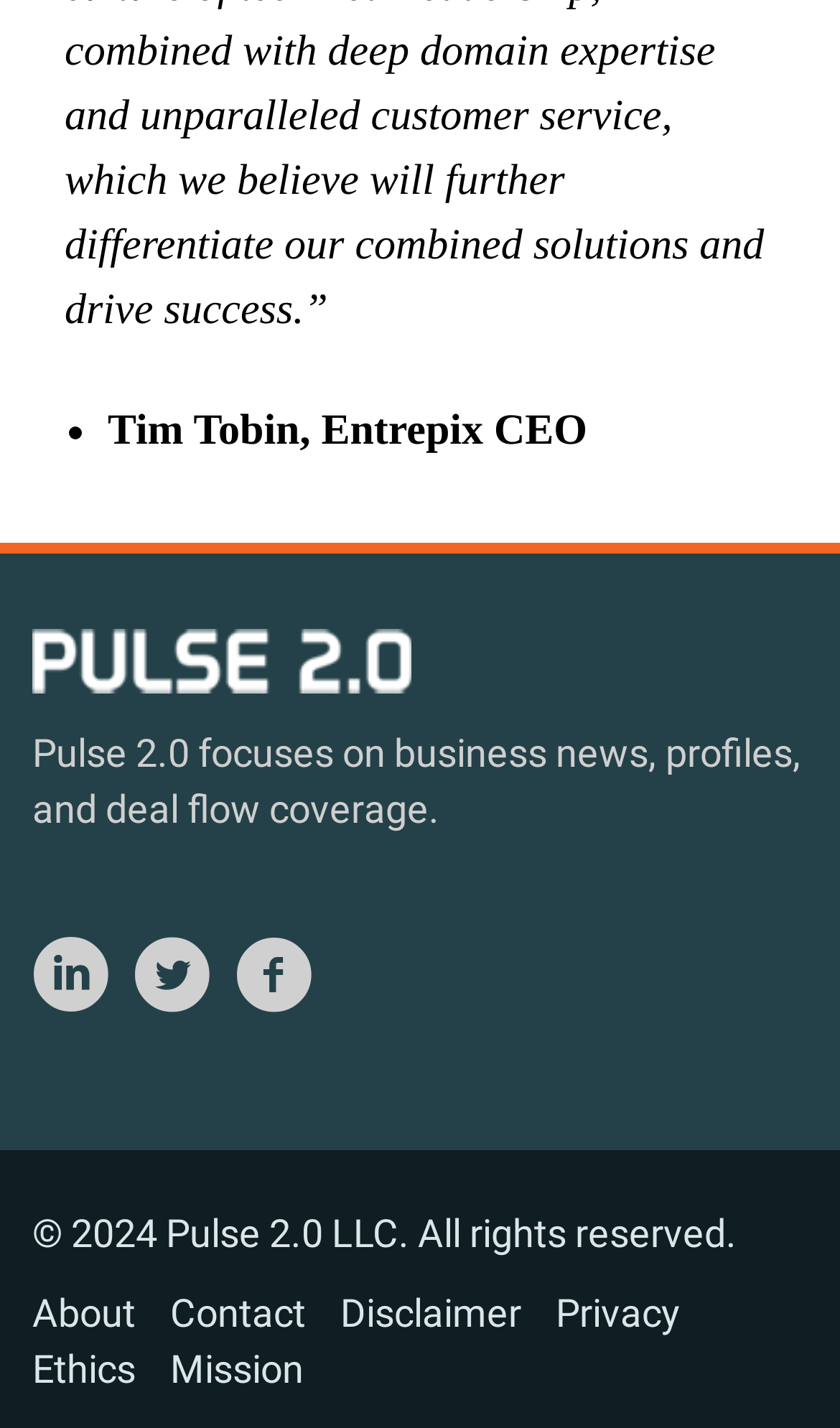Locate the bounding box of the UI element described in the following text: "Downloads".

None